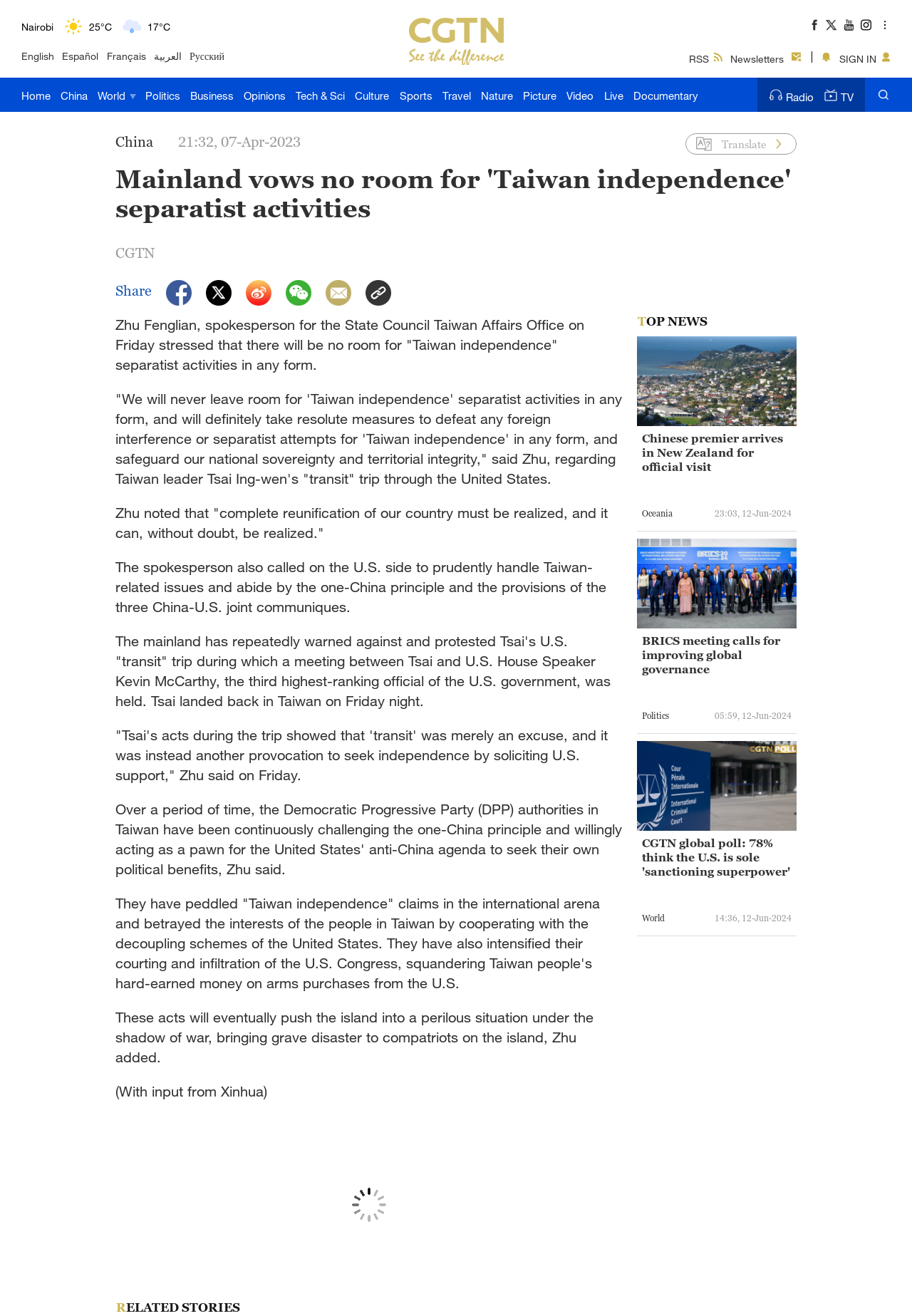Find the bounding box coordinates corresponding to the UI element with the description: "How to?". The coordinates should be formatted as [left, top, right, bottom], with values as floats between 0 and 1.

None